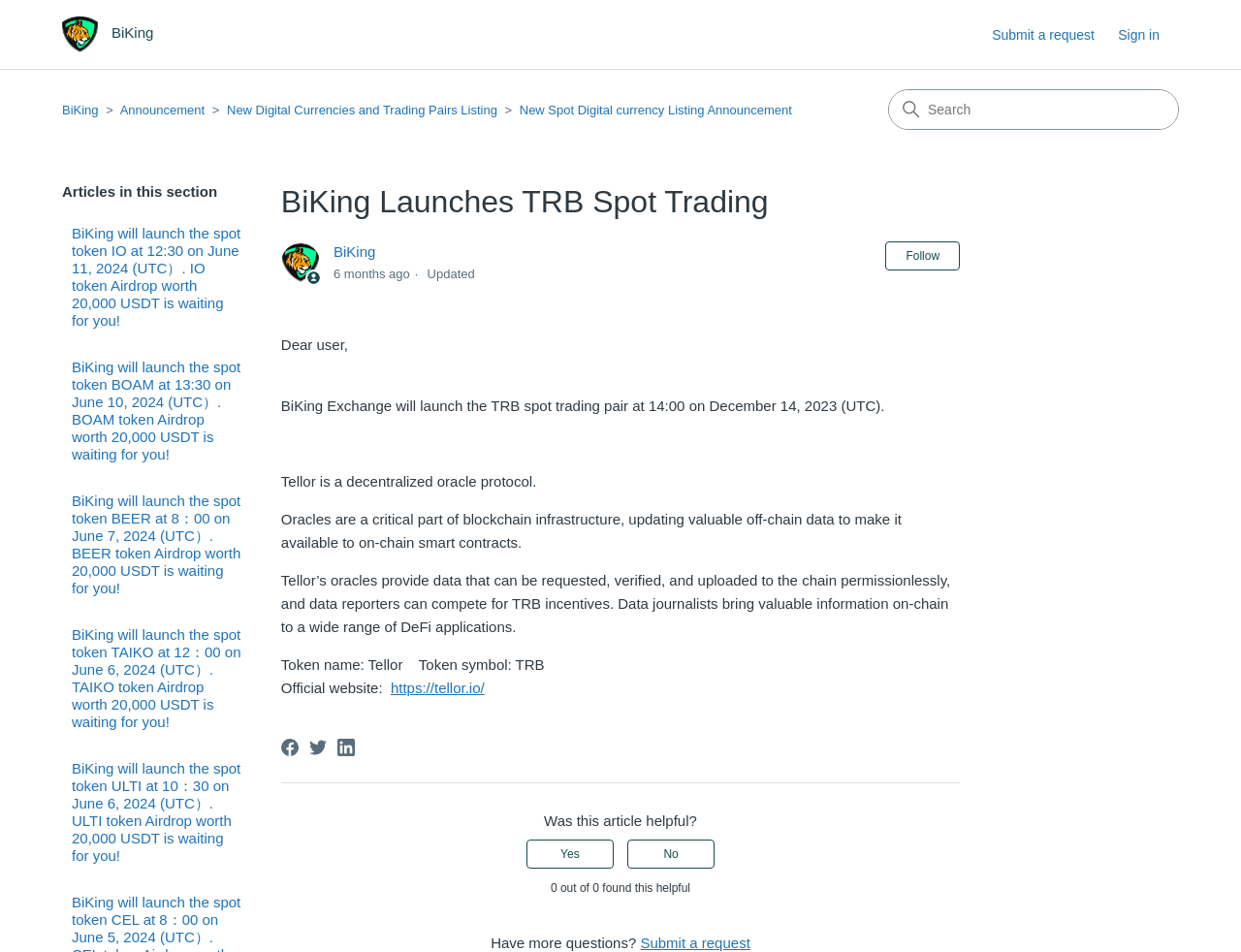Identify the bounding box of the HTML element described as: "Yes".

[0.424, 0.882, 0.494, 0.912]